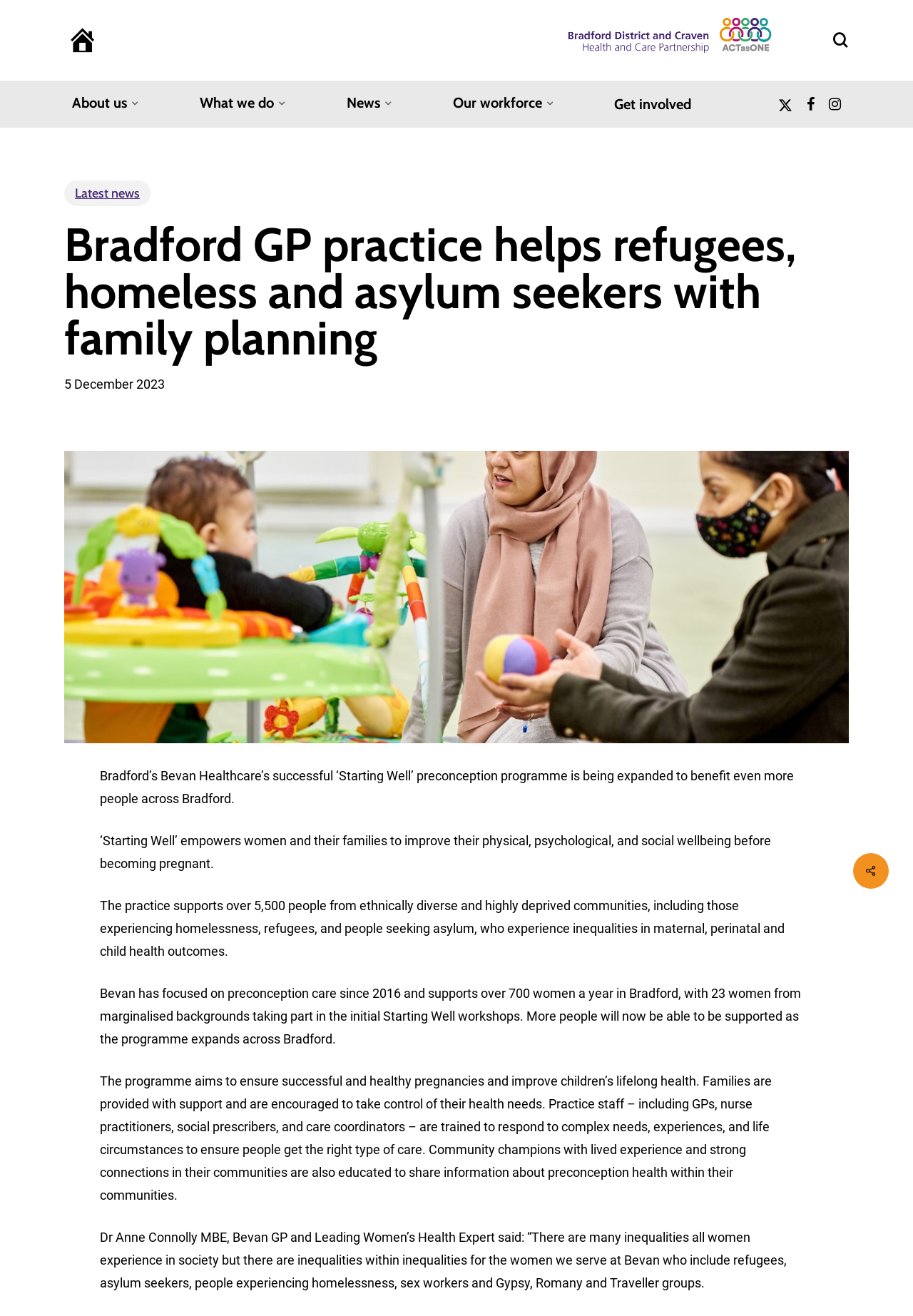Extract the bounding box of the UI element described as: "Our workforce".

[0.496, 0.07, 0.605, 0.089]